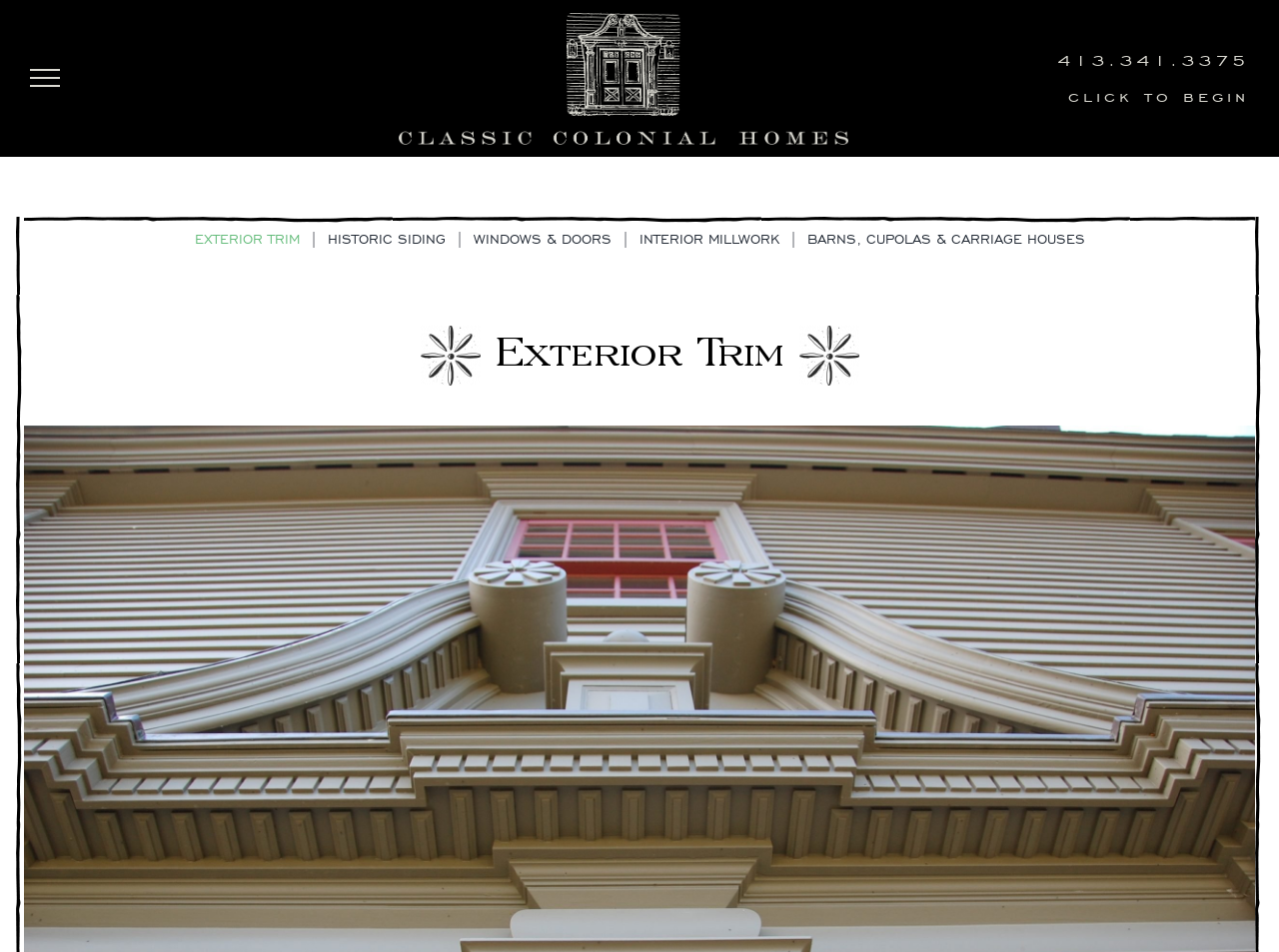Answer the question using only one word or a concise phrase: What is the company's phone number?

413.341.3375